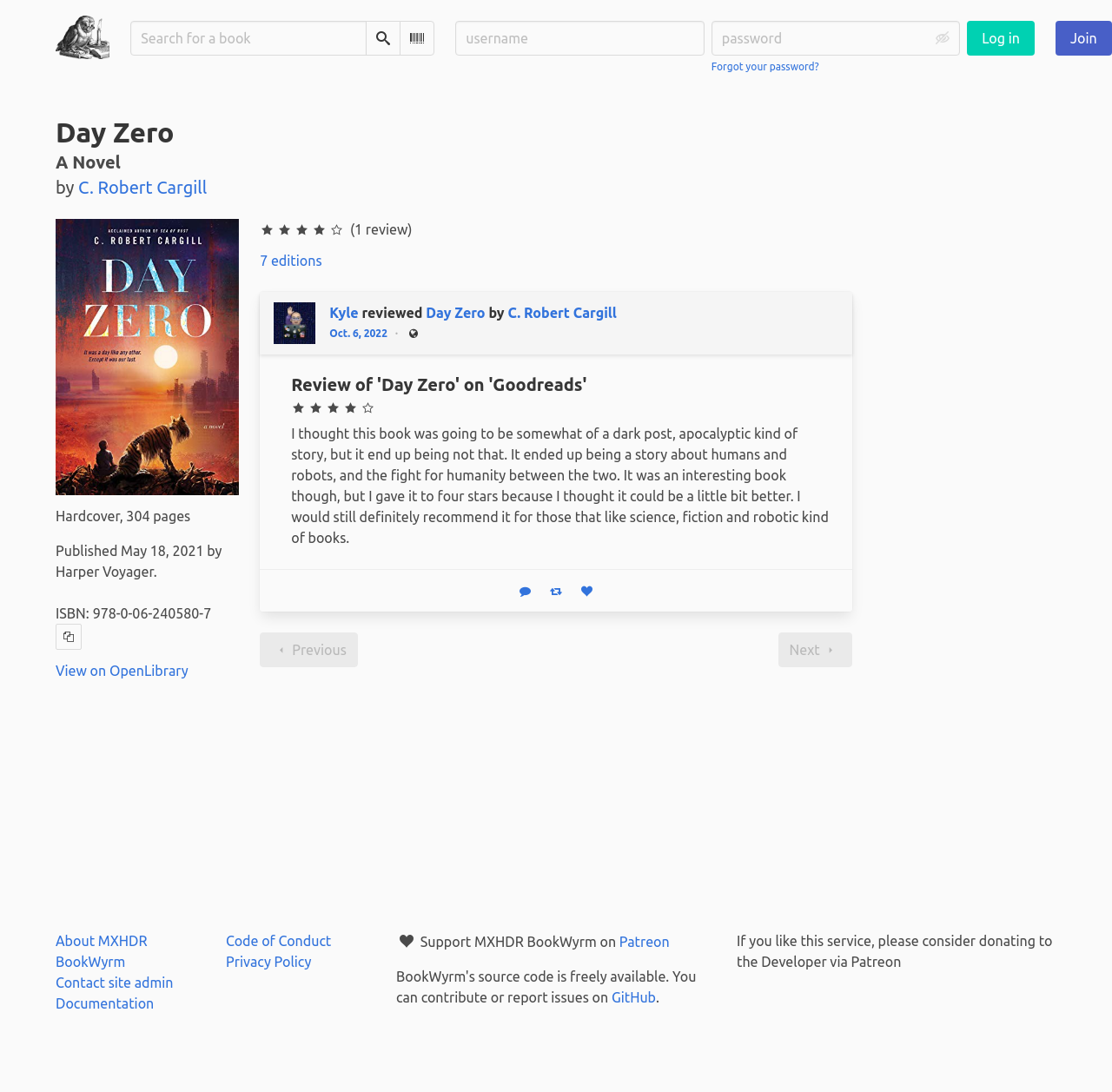Identify the bounding box coordinates for the element you need to click to achieve the following task: "Search for a book". Provide the bounding box coordinates as four float numbers between 0 and 1, in the form [left, top, right, bottom].

[0.117, 0.019, 0.33, 0.051]